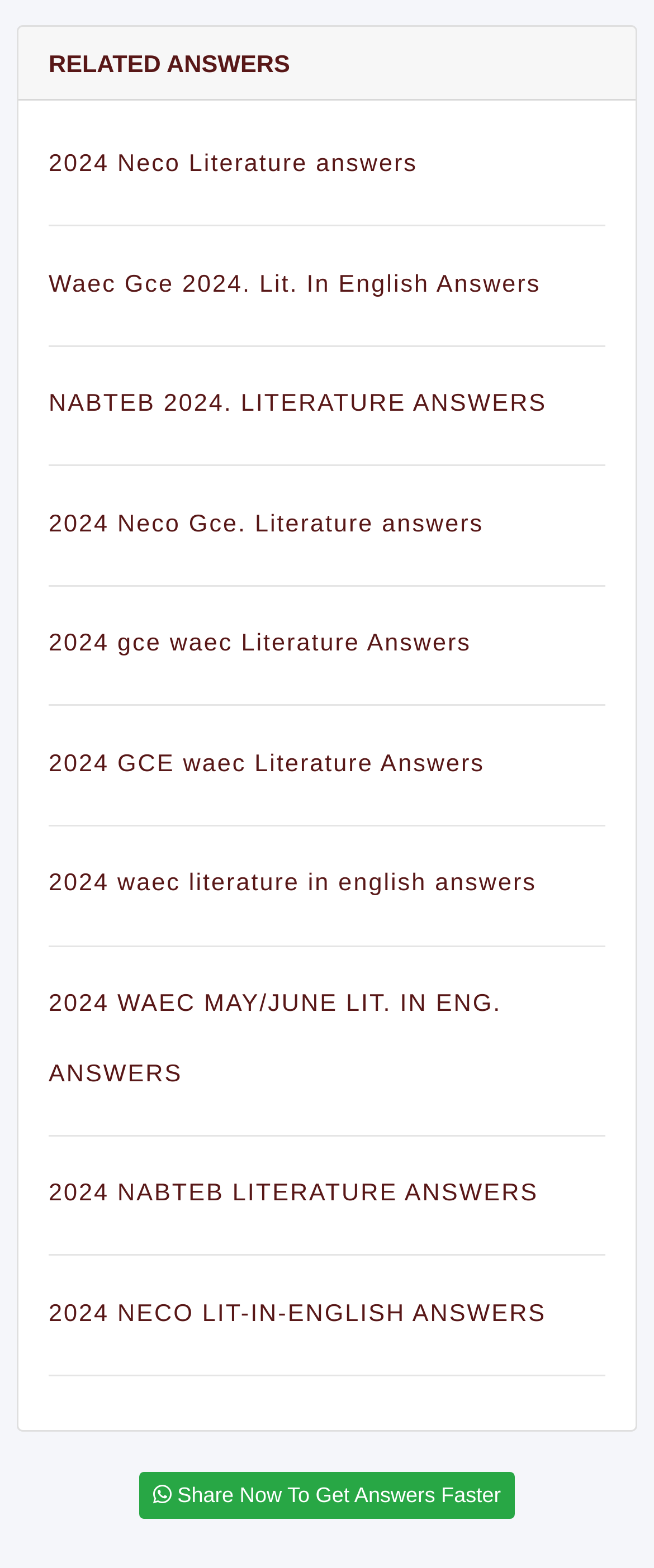Identify the bounding box coordinates of the clickable region to carry out the given instruction: "Expand 'RELATED ANSWERS' section".

[0.074, 0.033, 0.443, 0.05]